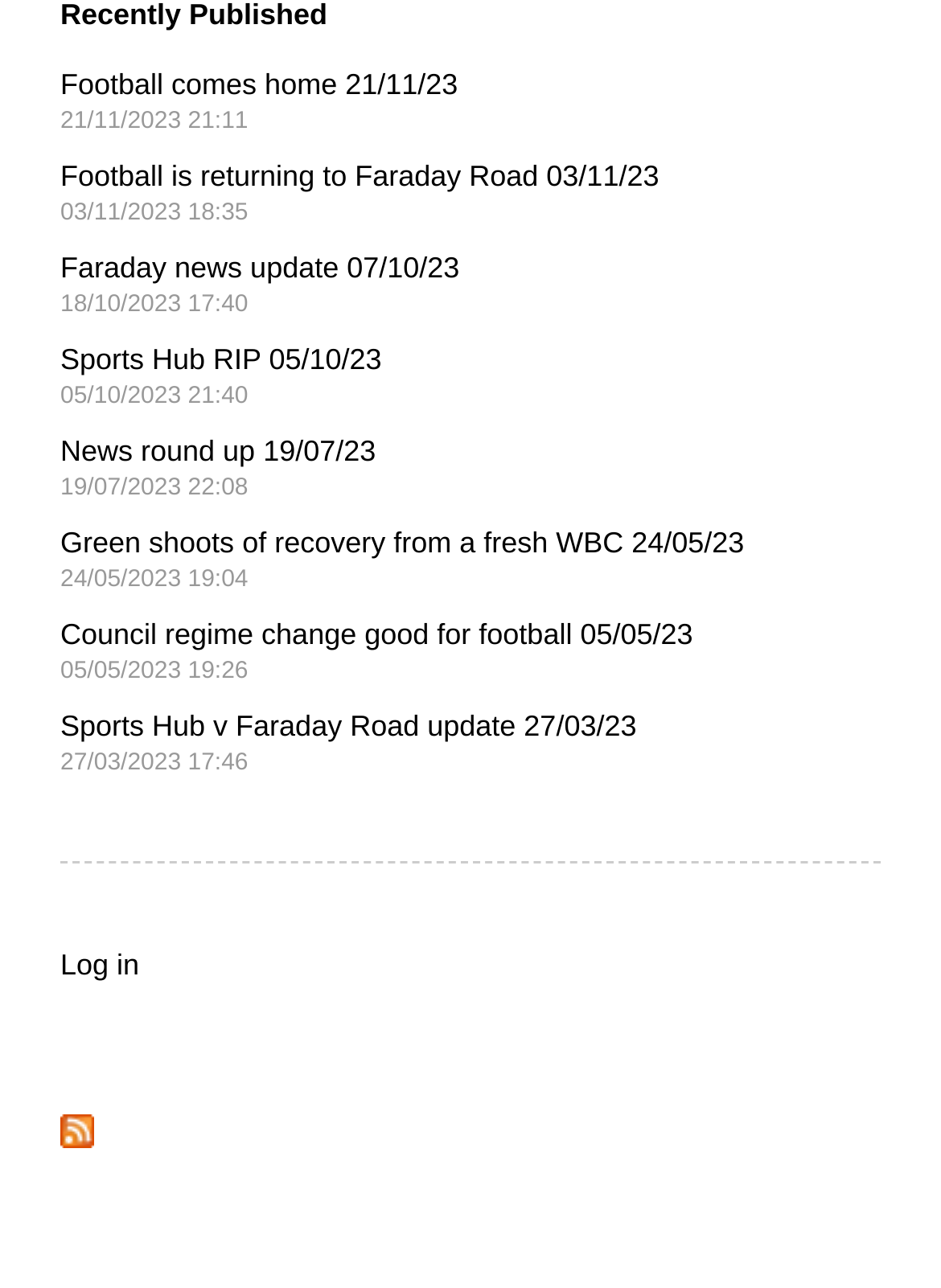What is the RSS Feed icon for?
Please use the image to provide an in-depth answer to the question.

The RSS Feed icon is used to represent the RSS Feed link, which allows users to subscribe to the webpage's news feed. This can be inferred from the common usage of RSS Feed icons on websites.